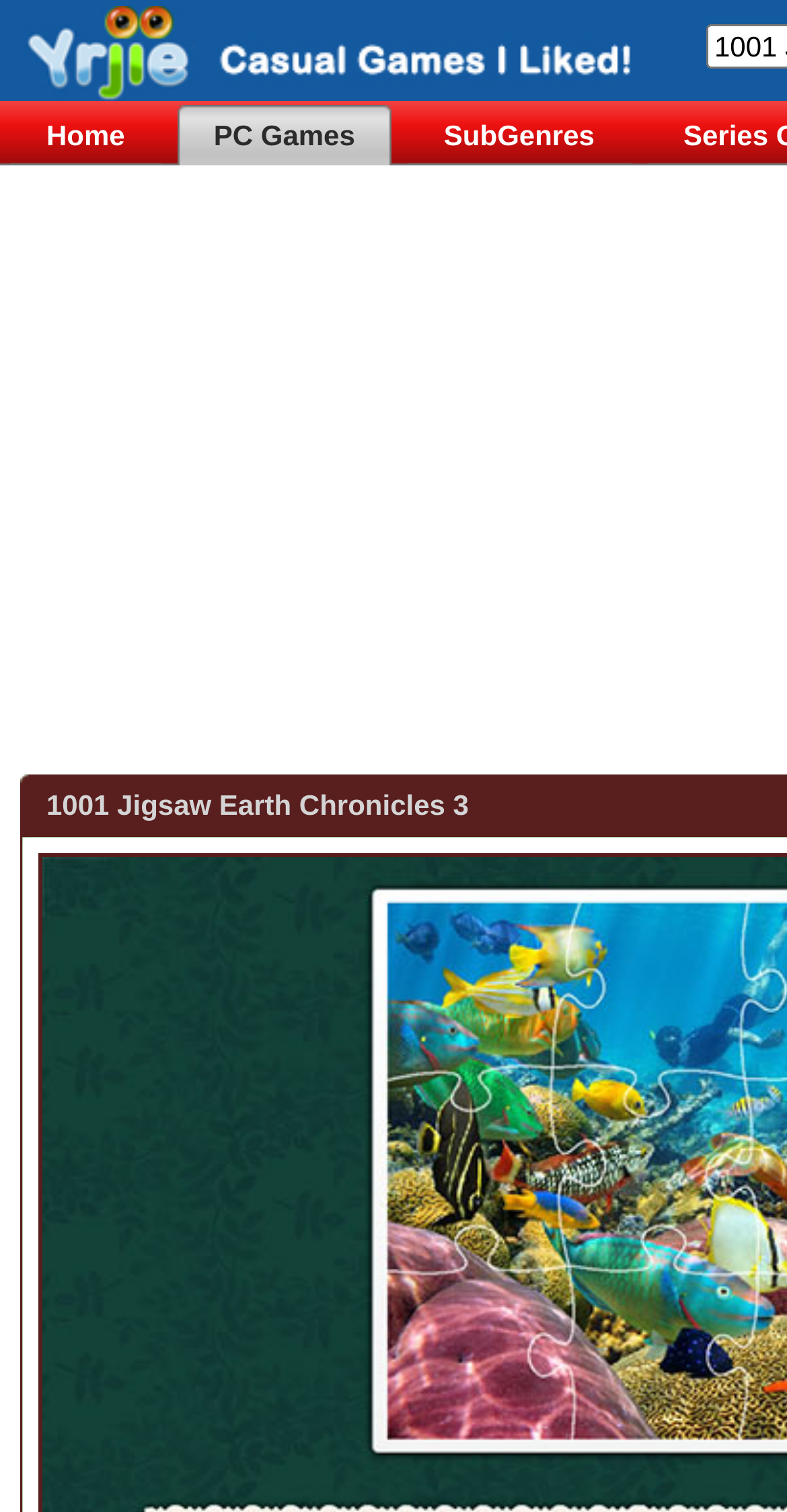What is the name of the game on this page?
Give a single word or phrase as your answer by examining the image.

1001 Jigsaw Earth Chronicles 3